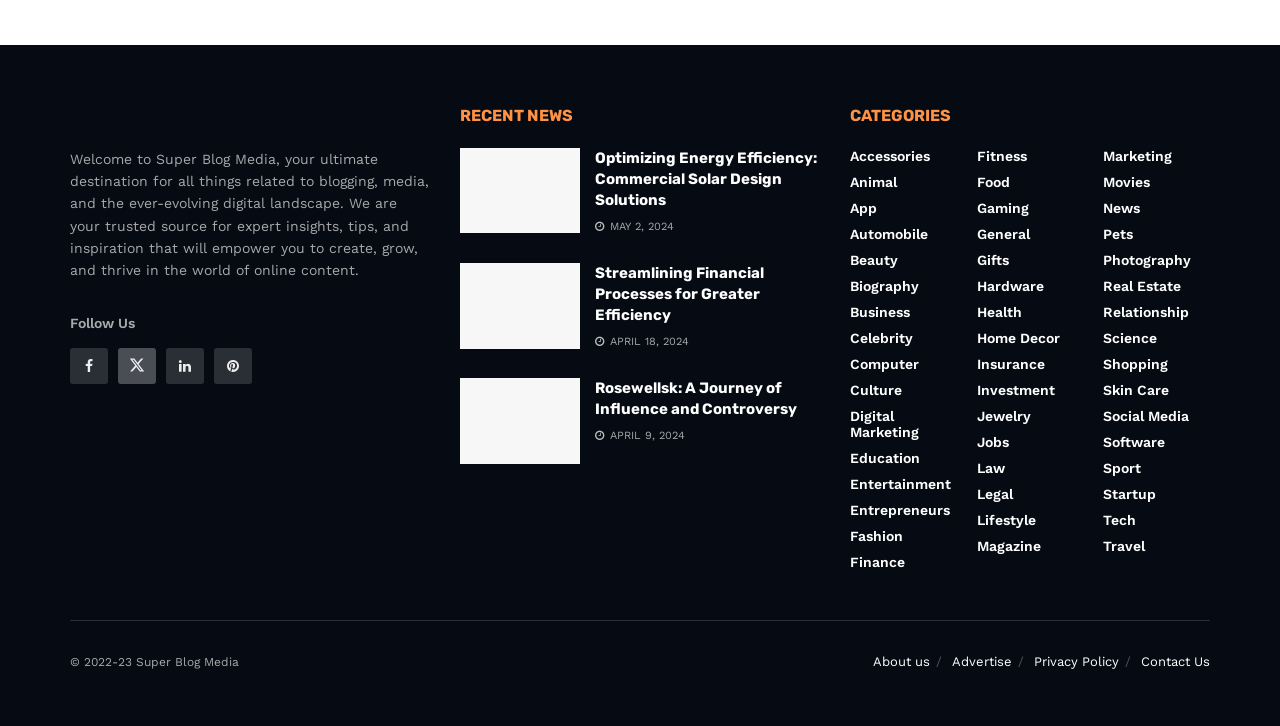Please respond to the question with a concise word or phrase:
How many categories are available on this website?

31